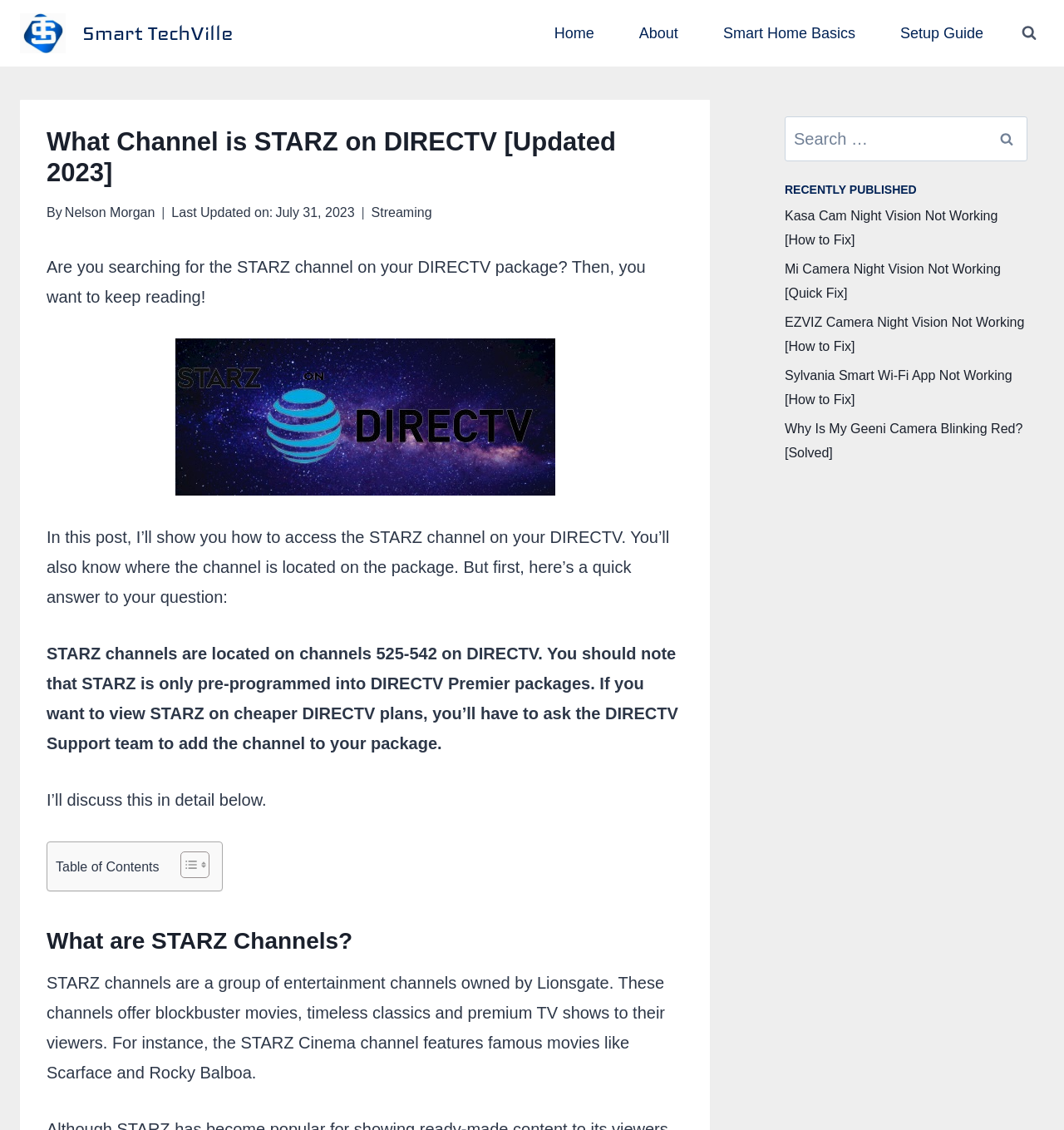Find and indicate the bounding box coordinates of the region you should select to follow the given instruction: "Click the 'Home' link".

[0.5, 0.01, 0.58, 0.049]